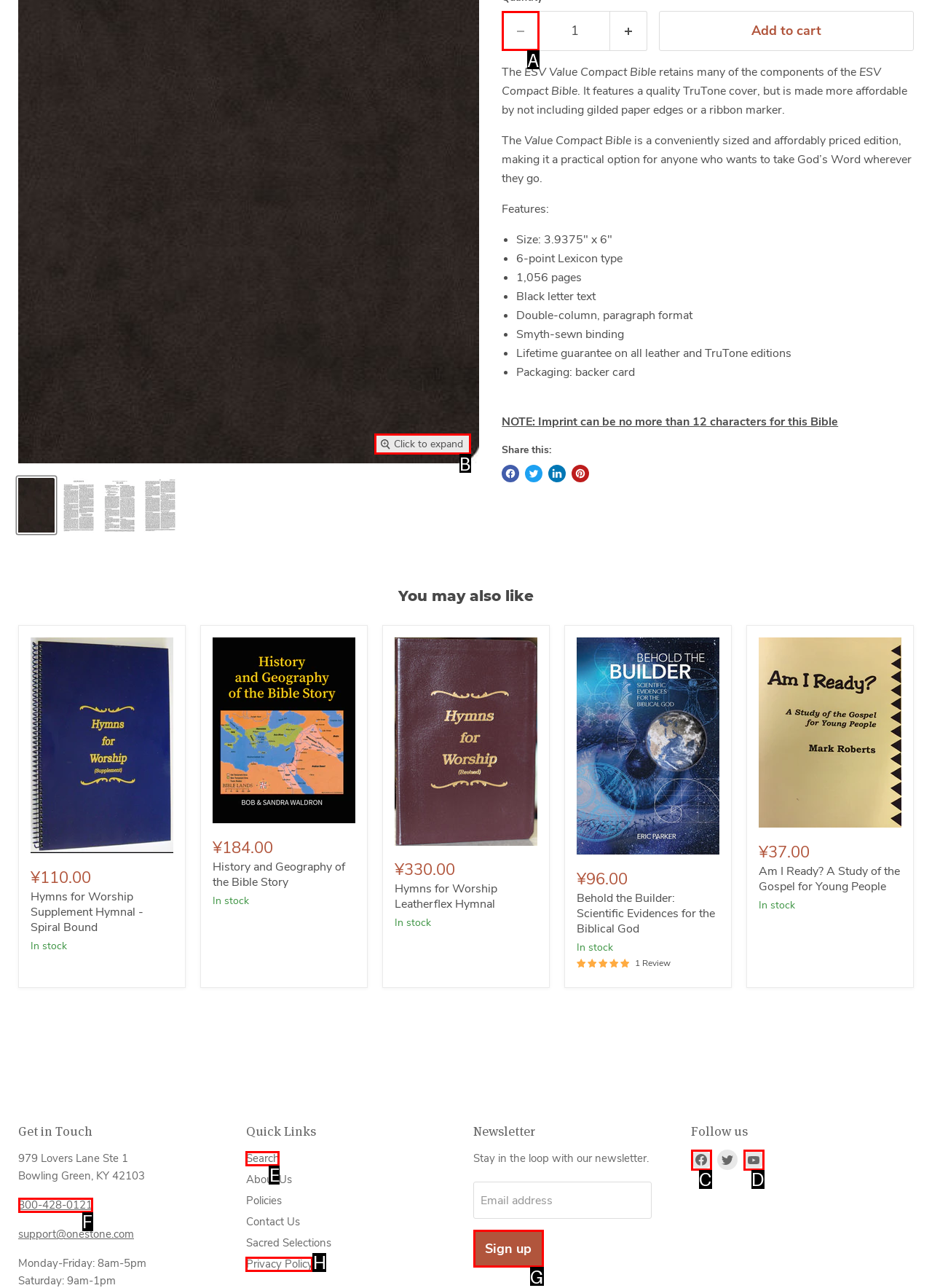Identify the HTML element that matches the description: aria-label="Decrease quantity by 1" name="minus"
Respond with the letter of the correct option.

A